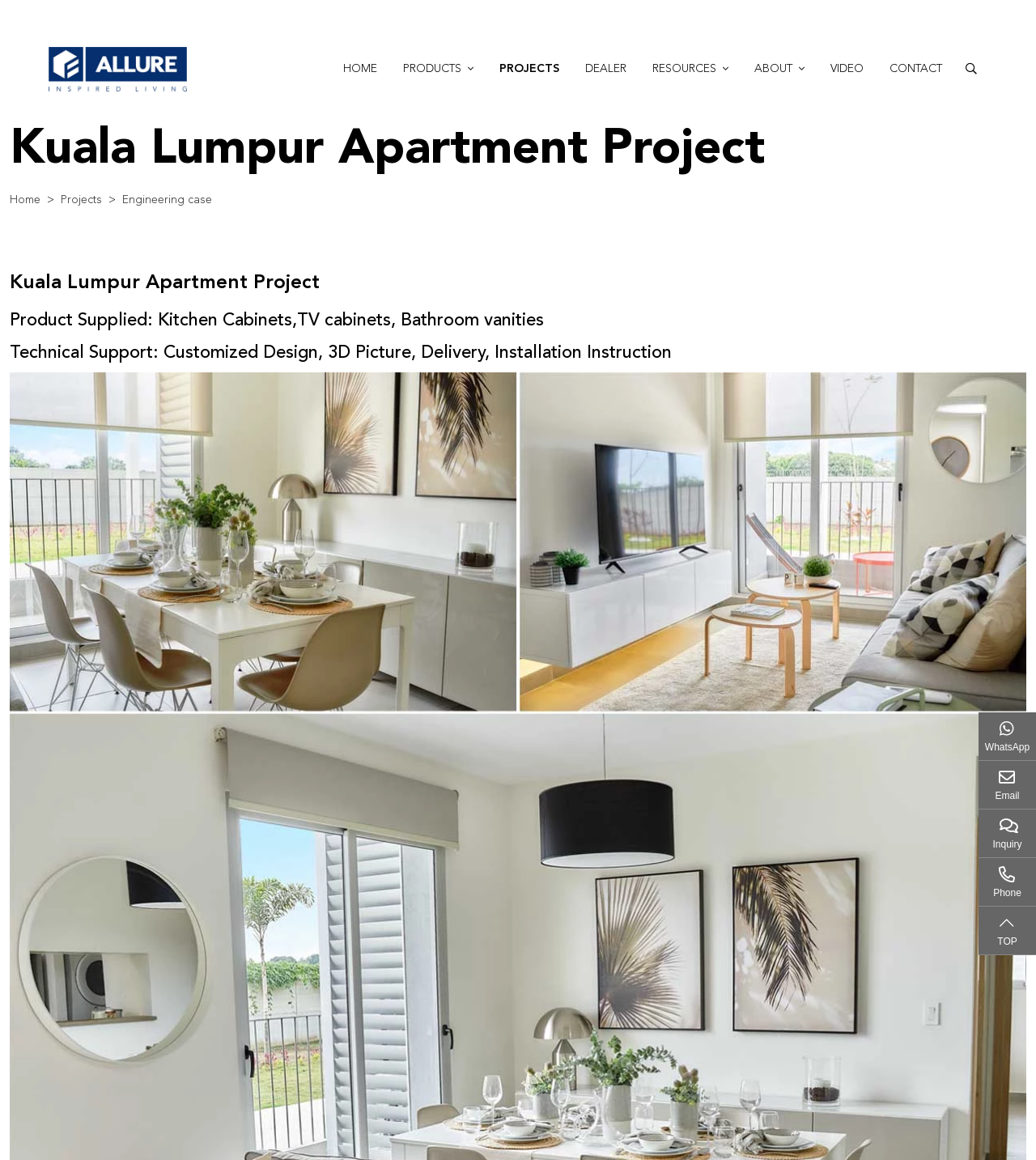Please examine the image and answer the question with a detailed explanation:
What is the purpose of the button with the '' icon?

I found a button with the '' icon, but its purpose is not explicitly stated on the webpage. It may be a search button, a login button, or something else, but without more context, it's difficult to determine its exact function.